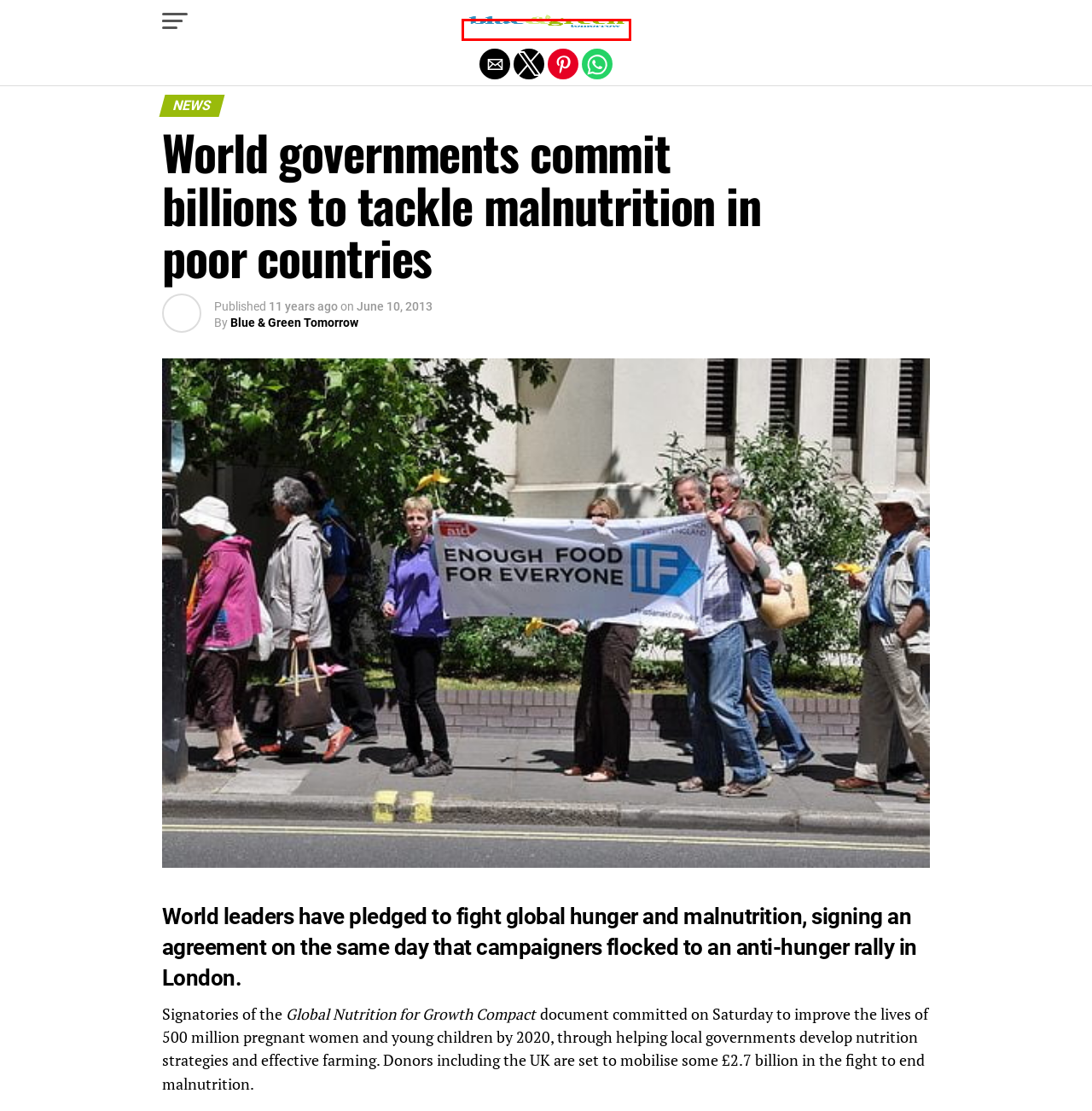You have a screenshot of a webpage with an element surrounded by a red bounding box. Choose the webpage description that best describes the new page after clicking the element inside the red bounding box. Here are the candidates:
A. Land Grabbing - Blue and Green Tomorrow
B. Study: sustainable investment can drive change in Africa - Blue and Green Tomorrow
C. malnutrition - Blue and Green Tomorrow
D. business - Blue and Green Tomorrow
E. - Blue and Green Tomorrow
F. Encouraging pension funds to divest from land grabbing activities - Blue and Green Tomorrow
G. Blue and Green Tomorrow: Ethical Investments & Sustainable Living
H. David Bull - Blue and Green Tomorrow

G